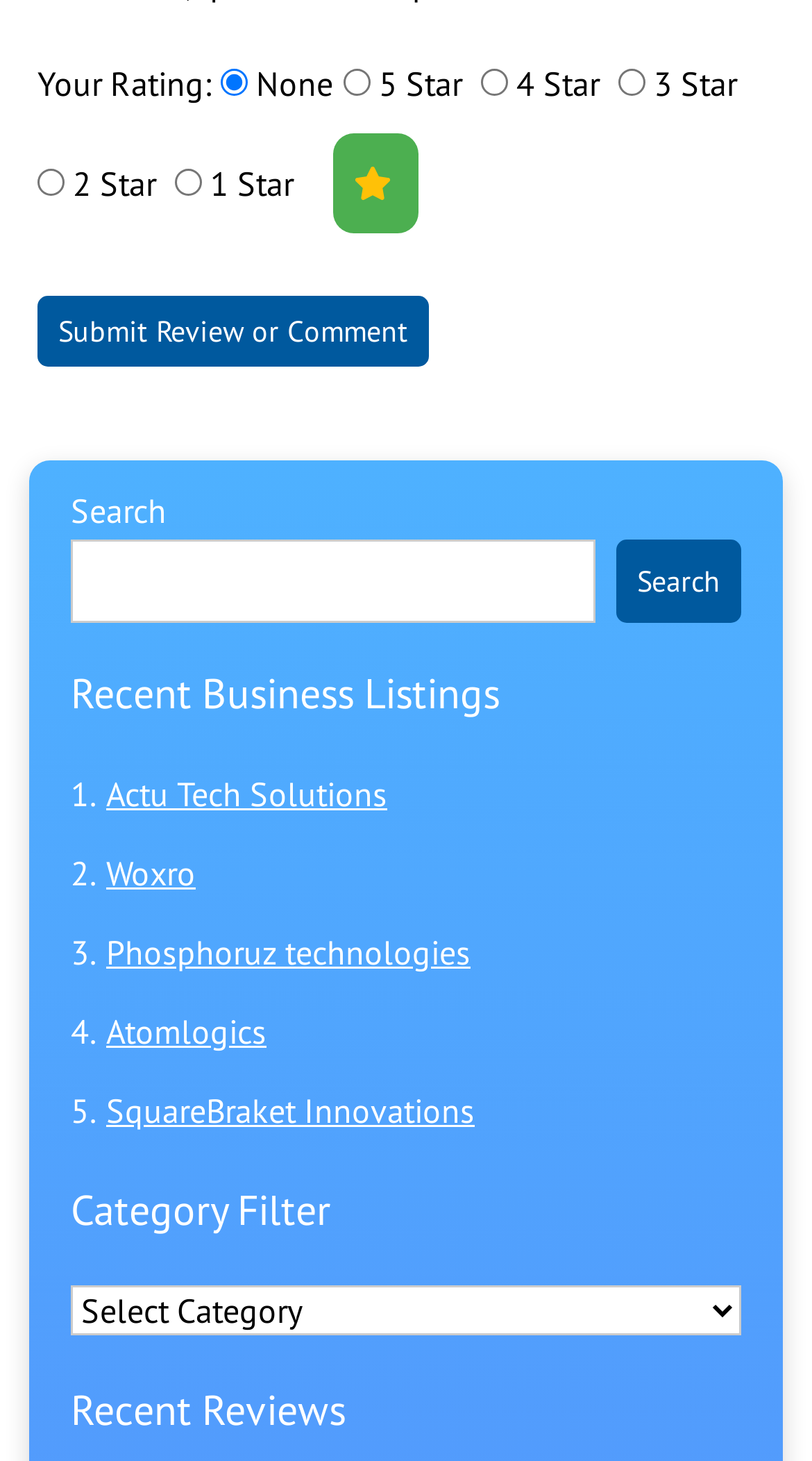What is the section below the search bar?
Please look at the screenshot and answer in one word or a short phrase.

Recent Business Listings